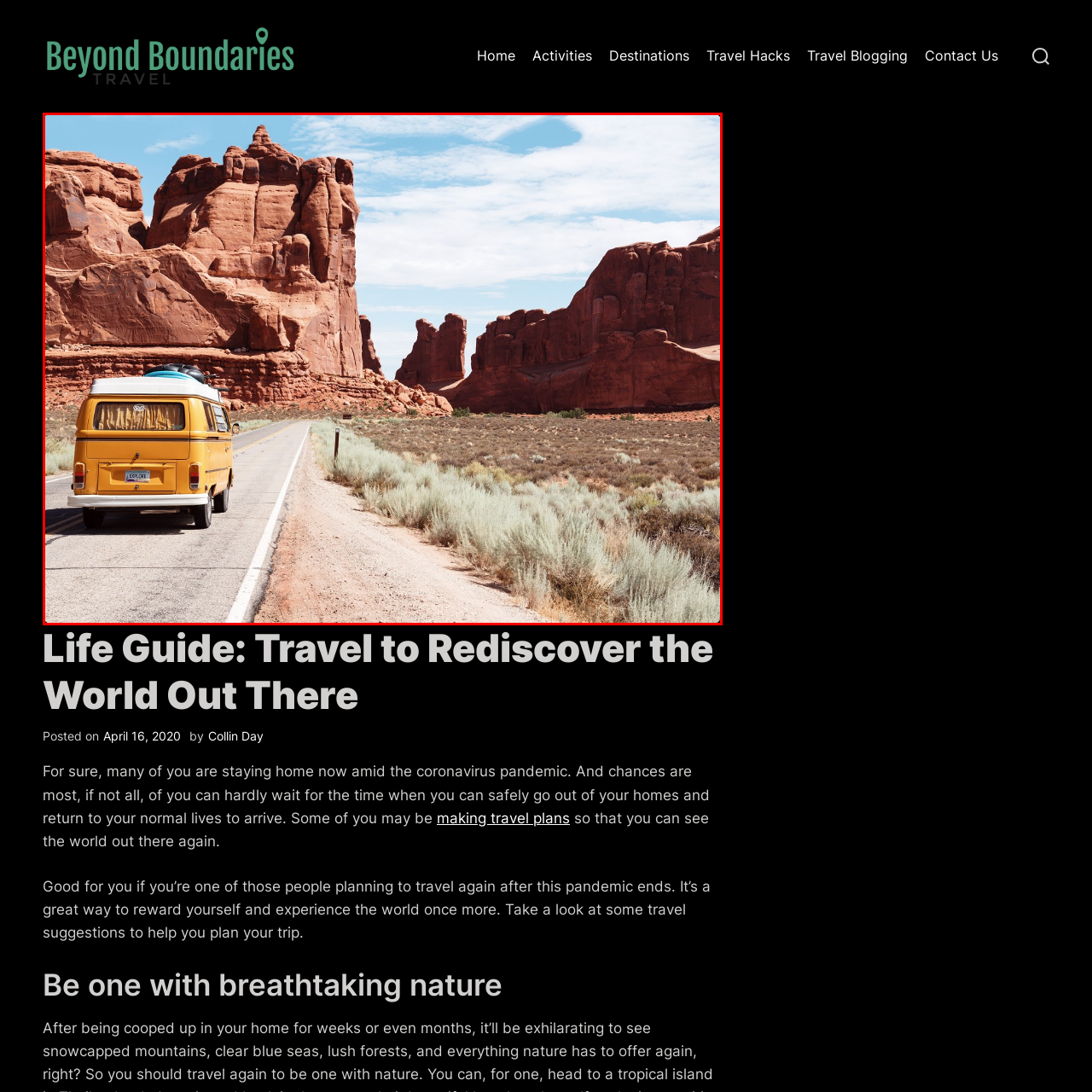Look closely at the part of the image inside the red bounding box, then respond in a word or phrase: What type of rock formations are in the background?

Red rock